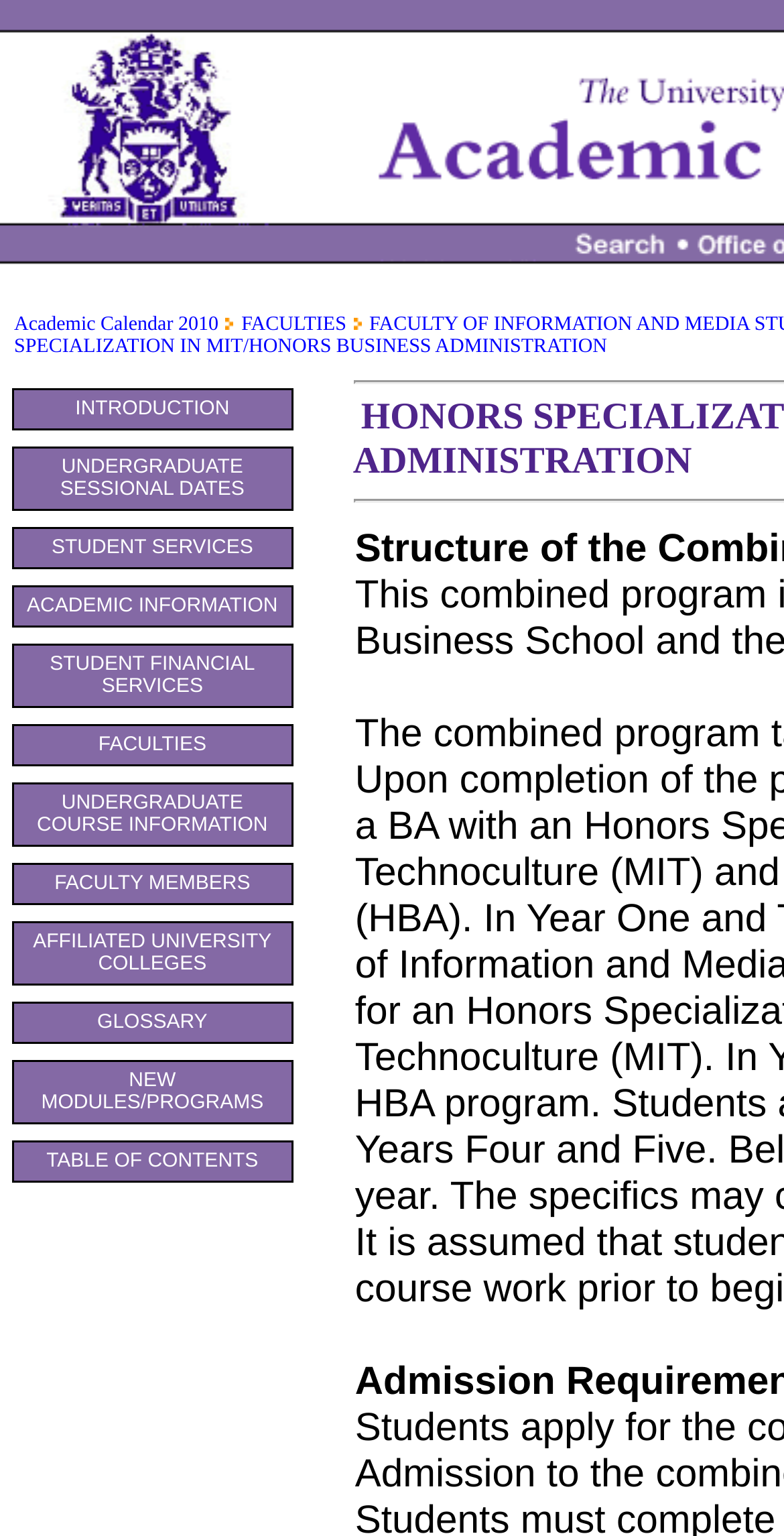Pinpoint the bounding box coordinates of the clickable element needed to complete the instruction: "Explore STUDENT SERVICES". The coordinates should be provided as four float numbers between 0 and 1: [left, top, right, bottom].

[0.028, 0.35, 0.36, 0.364]